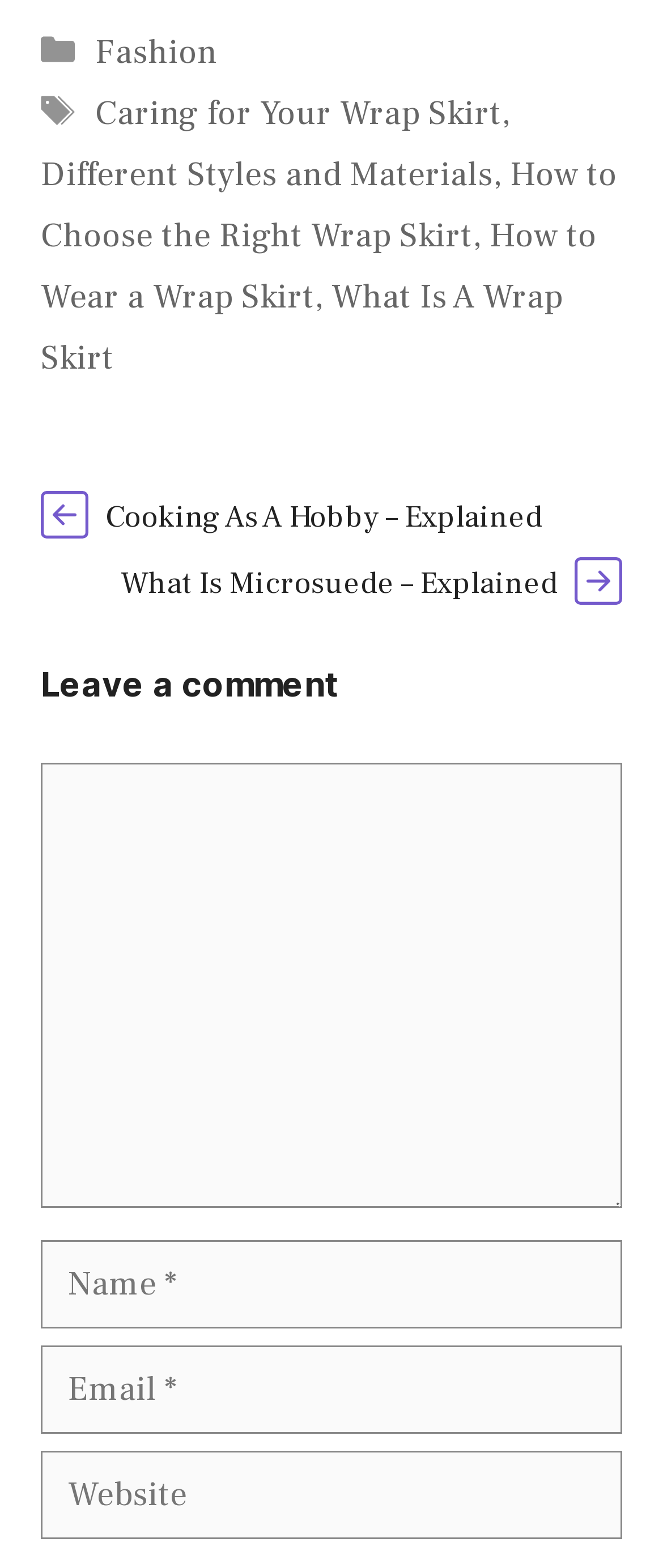Please identify the bounding box coordinates of the area that needs to be clicked to follow this instruction: "Click on the 'What Is A Wrap Skirt' link".

[0.062, 0.175, 0.849, 0.243]